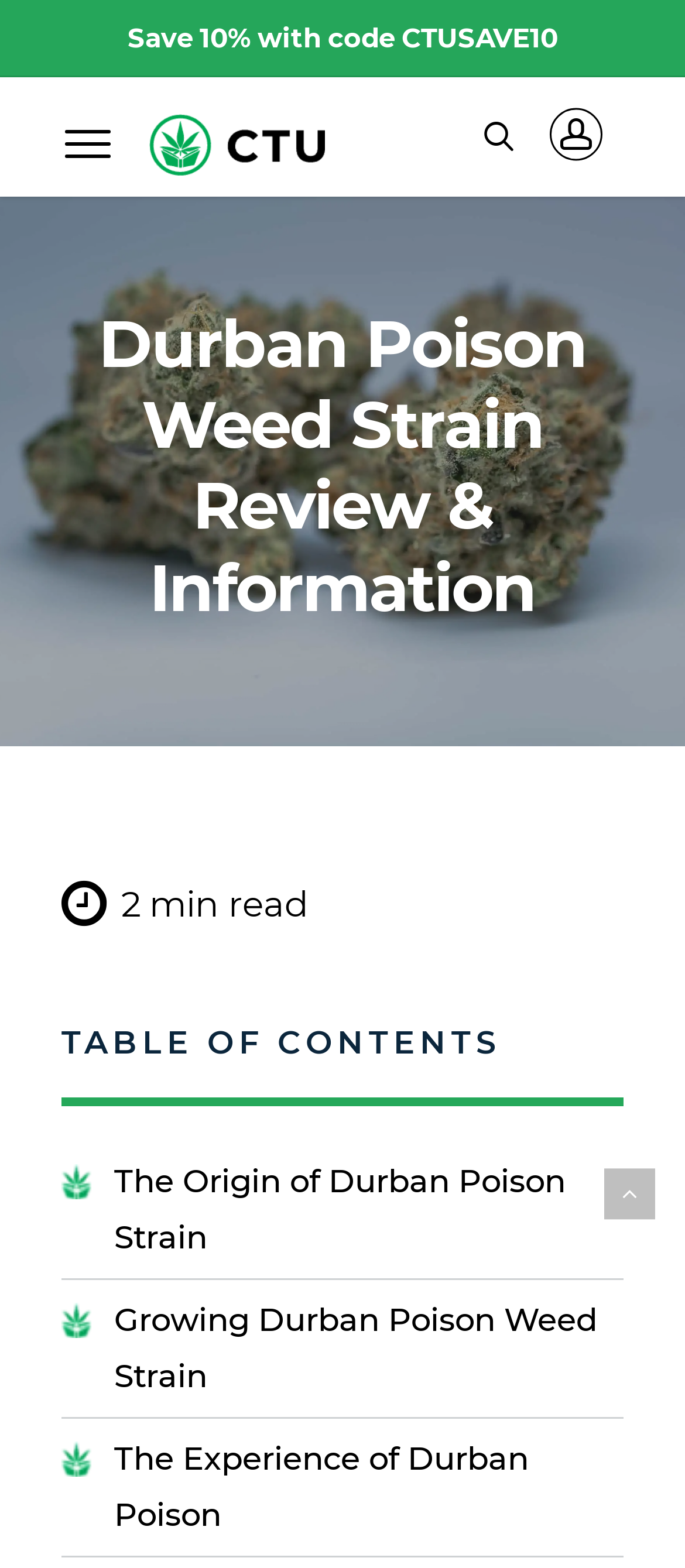Articulate a detailed summary of the webpage's content and design.

The webpage is about the Durban Poison weed strain, providing a review and information about it. At the top left, there is a navigation menu link, accompanied by a mobile menu trigger image. Next to it, there is a link to the Cannabis Training University, which also has an associated image. On the right side, there are two more links, but they do not have any text.

Below these elements, there is a heading that reads "Durban Poison Weed Strain Review & Information", which spans almost the entire width of the page. Underneath the heading, there is a "2 min read" label, indicating the estimated time it takes to read the content. Further down, there is a "TABLE OF CONTENTS" section, which is followed by three links: "The Origin of Durban Poison Strain", "Growing Durban Poison Weed Strain", and "The Experience of Durban Poison".

On the right side of the page, near the bottom, there is a chat live chat iframe from Chatra. Above it, there is a link with a font awesome icon, but no text. At the top of the page, there is a promotional link "Save 10% with code CTUSAVE10", which is located near the top center of the page.